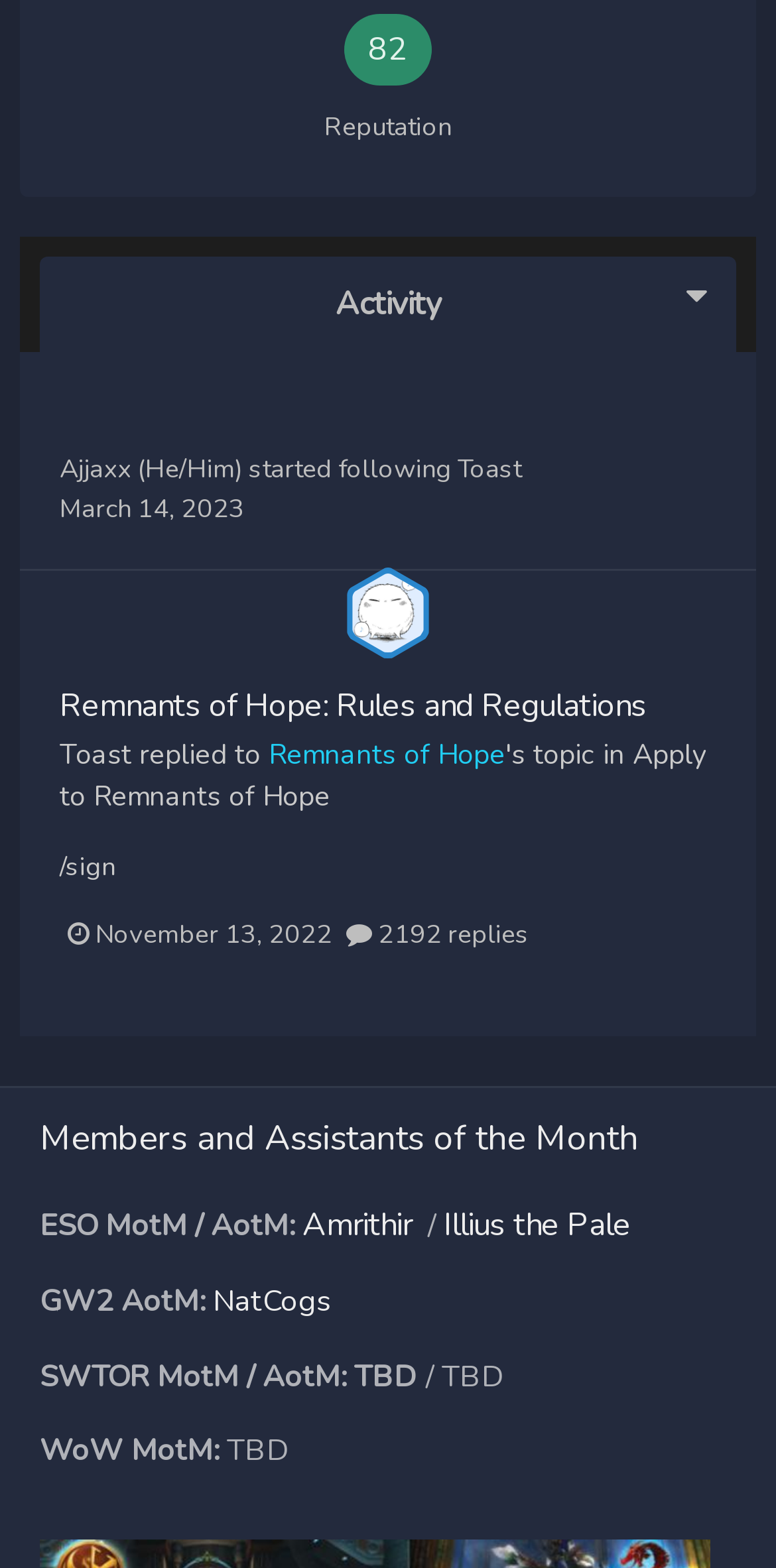What is the award for?
Answer with a single word or short phrase according to what you see in the image.

Members and Assistants of the Month